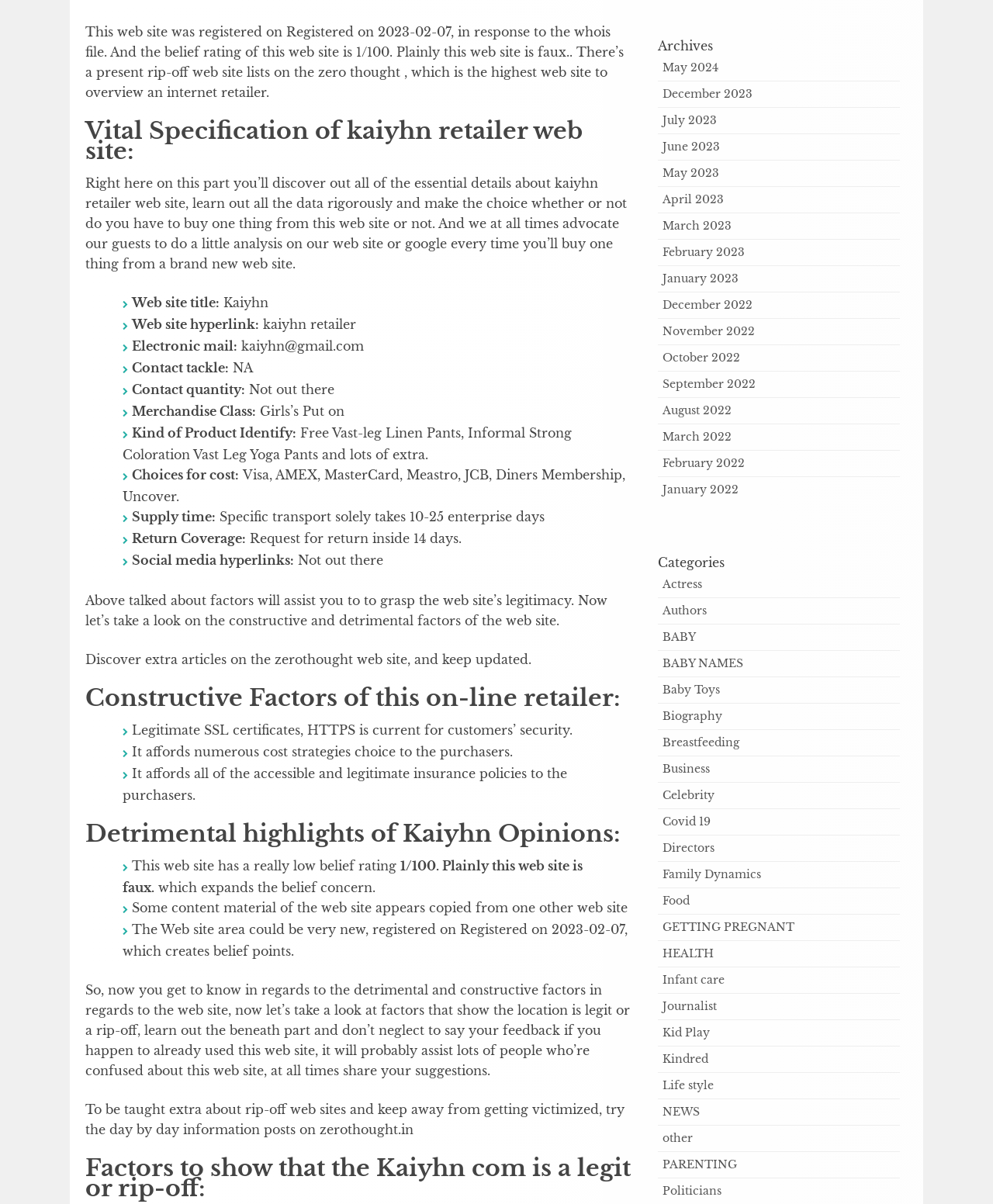Locate the bounding box coordinates of the area that needs to be clicked to fulfill the following instruction: "Check the 'Return Policy:' section". The coordinates should be in the format of four float numbers between 0 and 1, namely [left, top, right, bottom].

[0.133, 0.44, 0.248, 0.453]